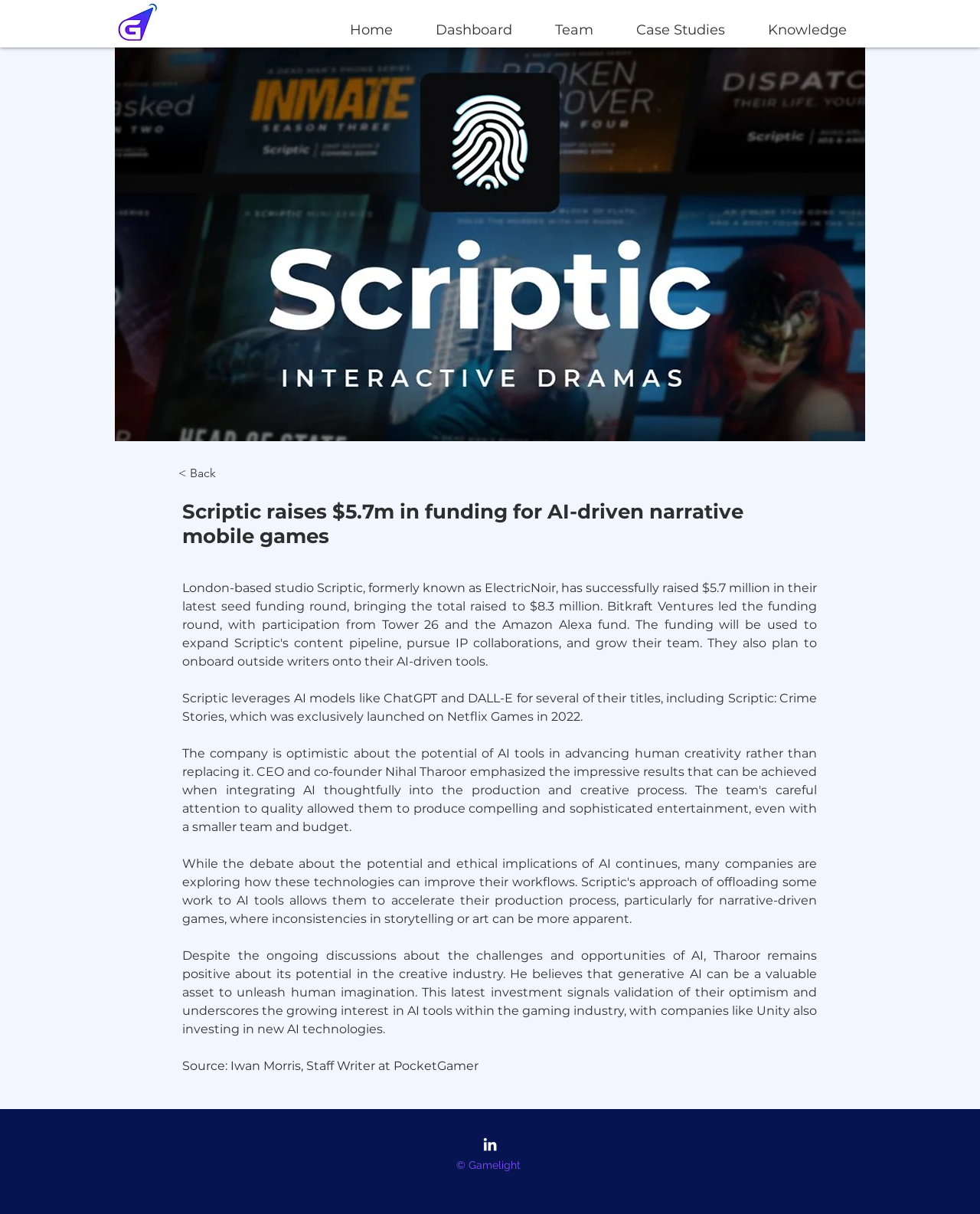Respond to the question below with a single word or phrase:
What is Scriptic using for their titles?

AI models